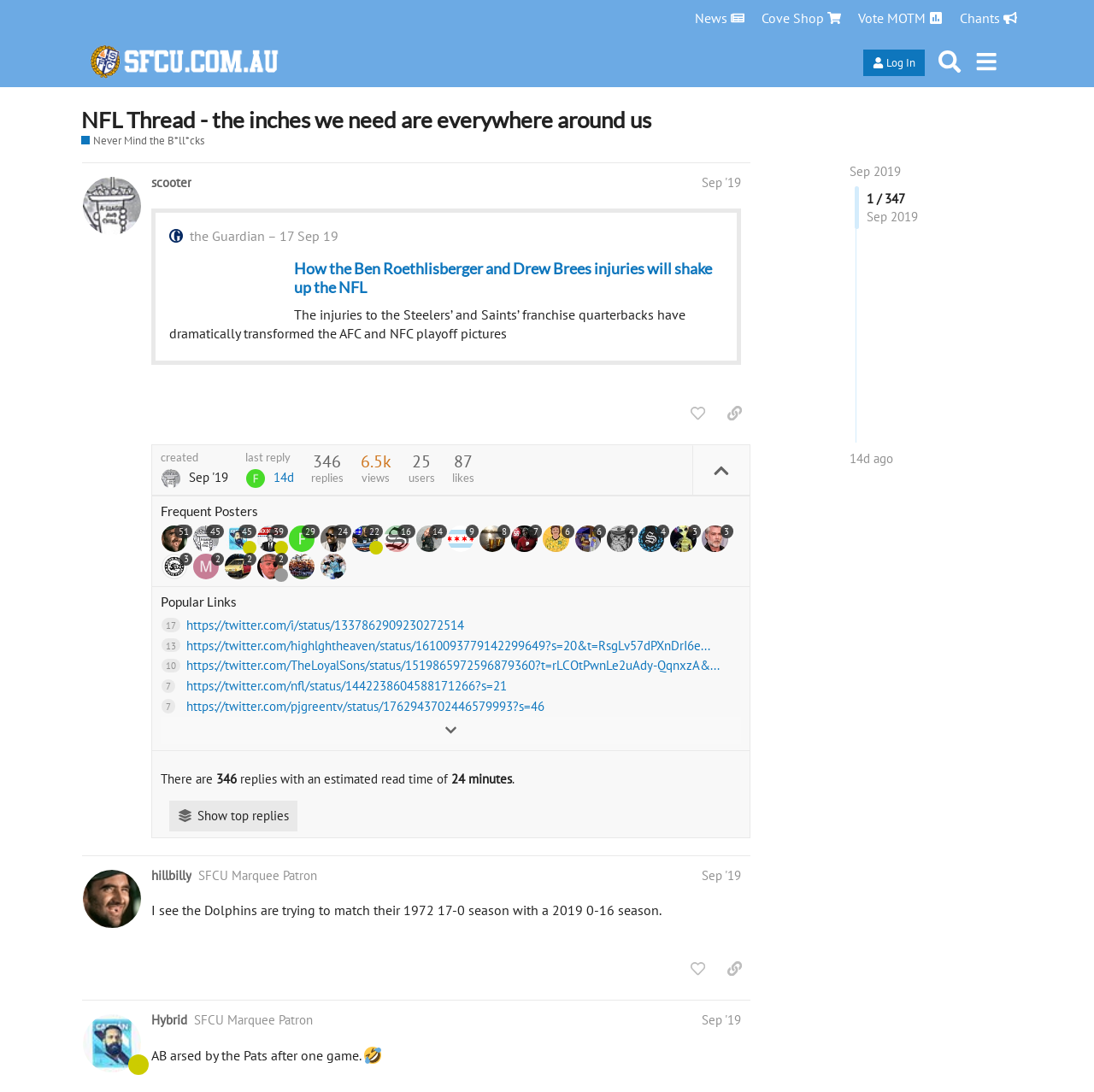Kindly determine the bounding box coordinates for the area that needs to be clicked to execute this instruction: "View the NFL thread".

[0.074, 0.097, 0.595, 0.122]